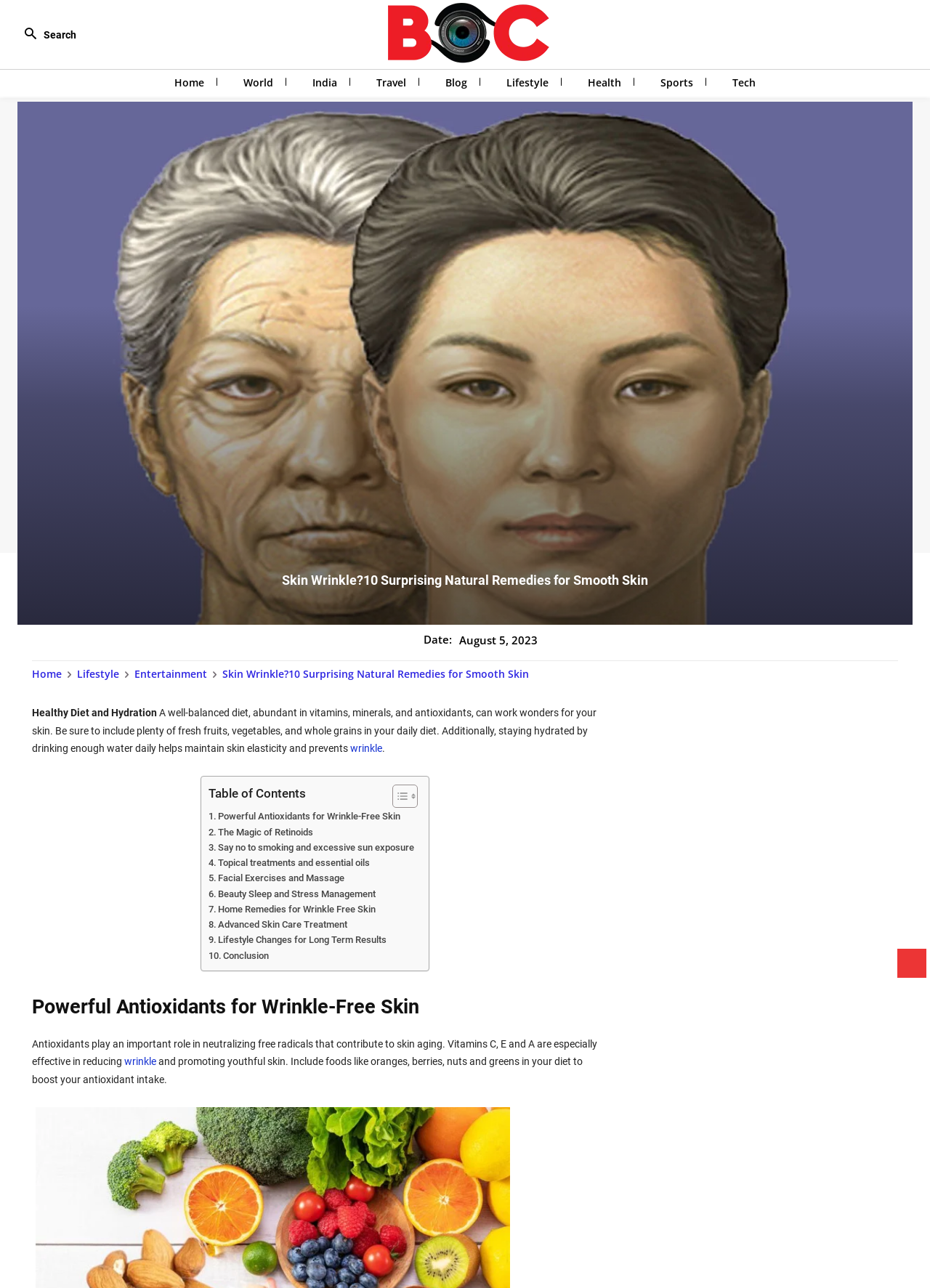Identify the bounding box coordinates for the element you need to click to achieve the following task: "Read about Health". The coordinates must be four float values ranging from 0 to 1, formatted as [left, top, right, bottom].

[0.624, 0.054, 0.676, 0.075]